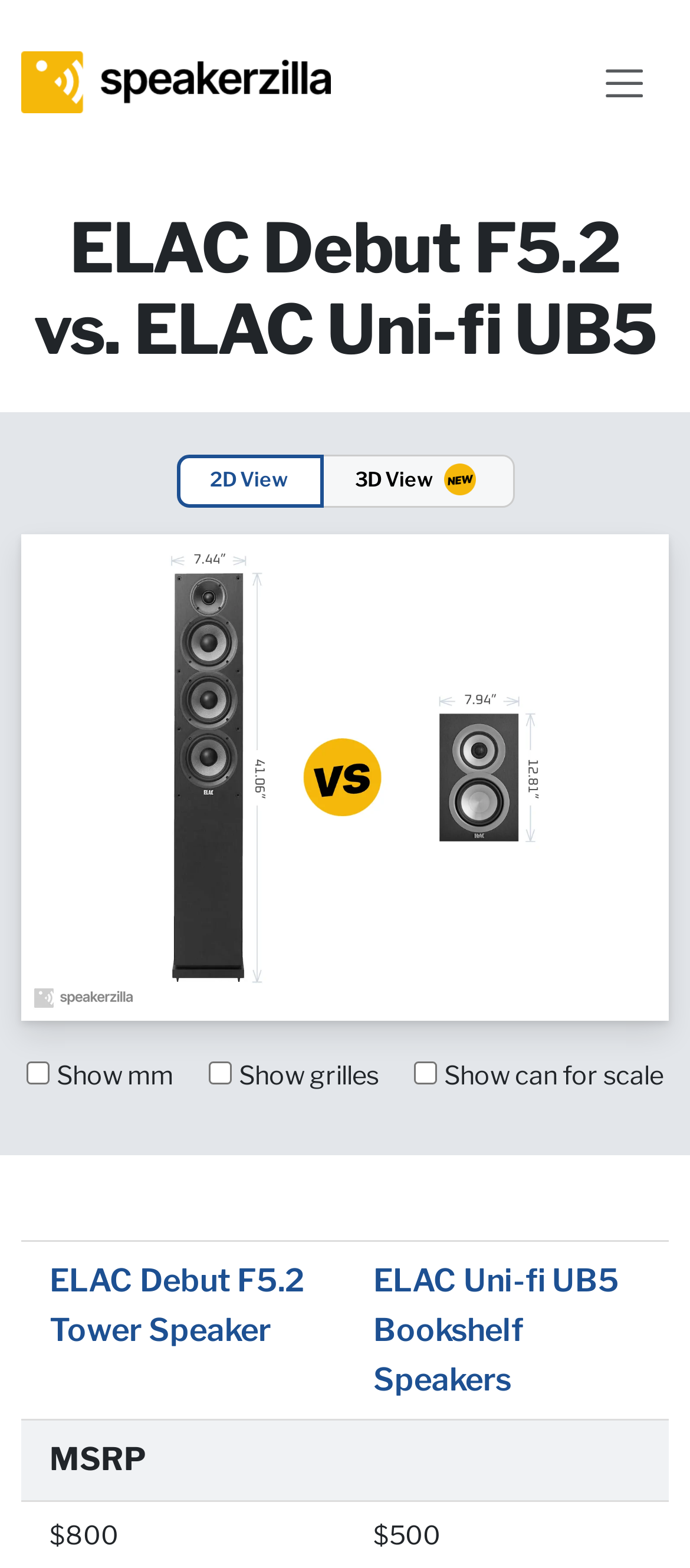Please analyze the image and provide a thorough answer to the question:
What is the name of the speaker on the left side of the grid?

The name of the speaker on the left side of the grid is 'ELAC Debut F5.2 Tower Speaker', which is identified by the link element with bounding box coordinates [0.072, 0.804, 0.441, 0.86] and OCR text 'ELAC Debut F5.2 Tower Speaker'.